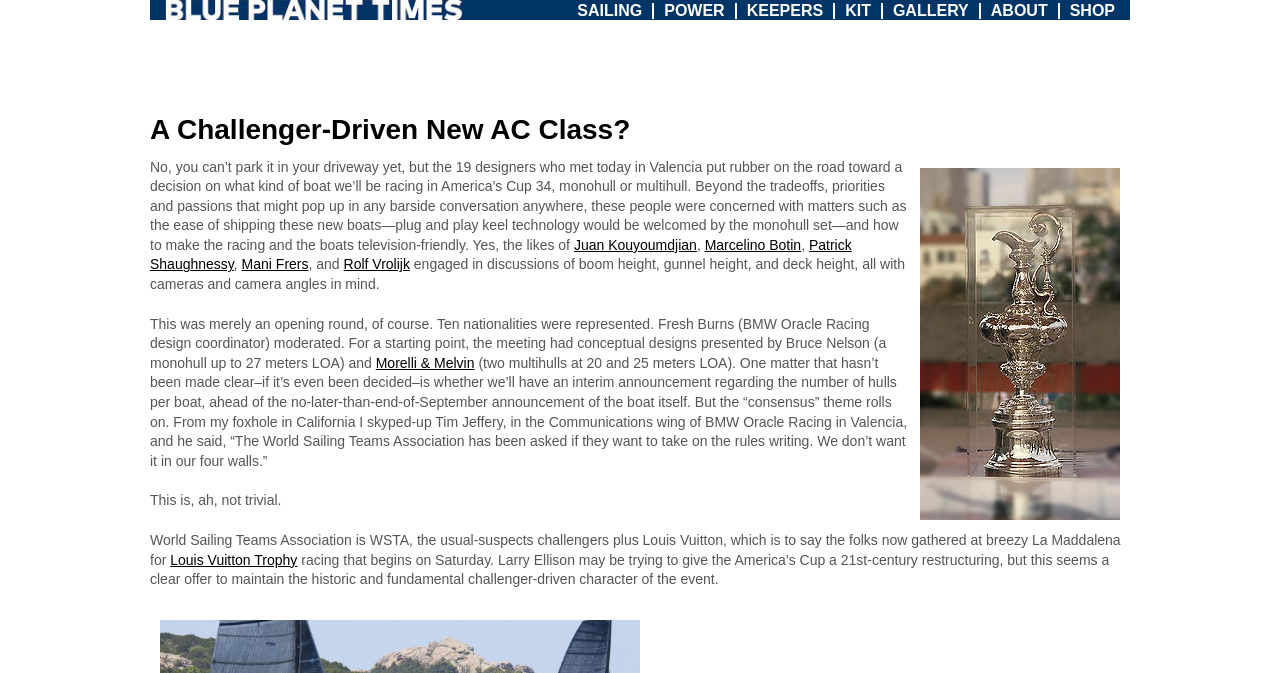What is the location of the meeting mentioned in the article?
Refer to the image and provide a one-word or short phrase answer.

Valencia